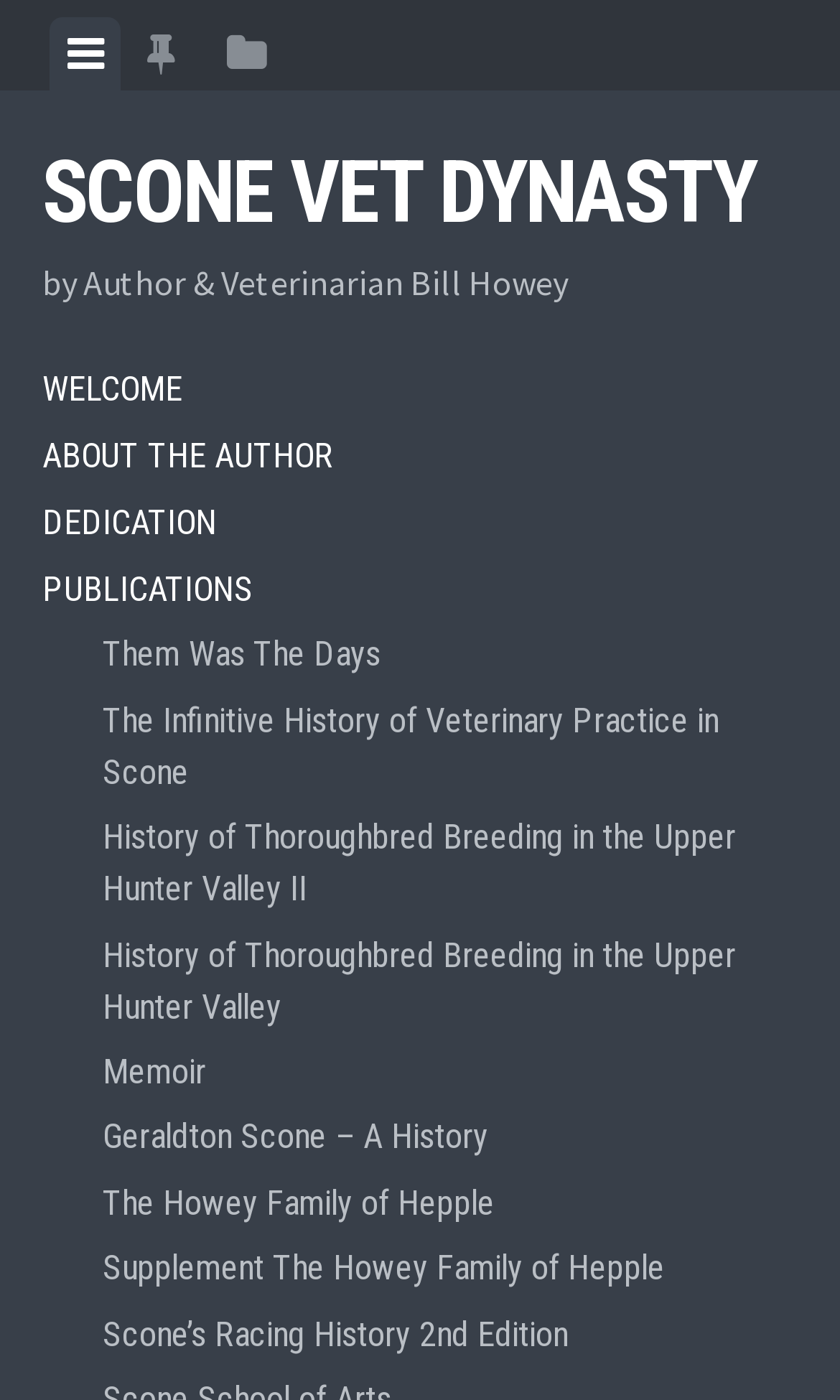Please predict the bounding box coordinates of the element's region where a click is necessary to complete the following instruction: "go to October 2022". The coordinates should be represented by four float numbers between 0 and 1, i.e., [left, top, right, bottom].

None